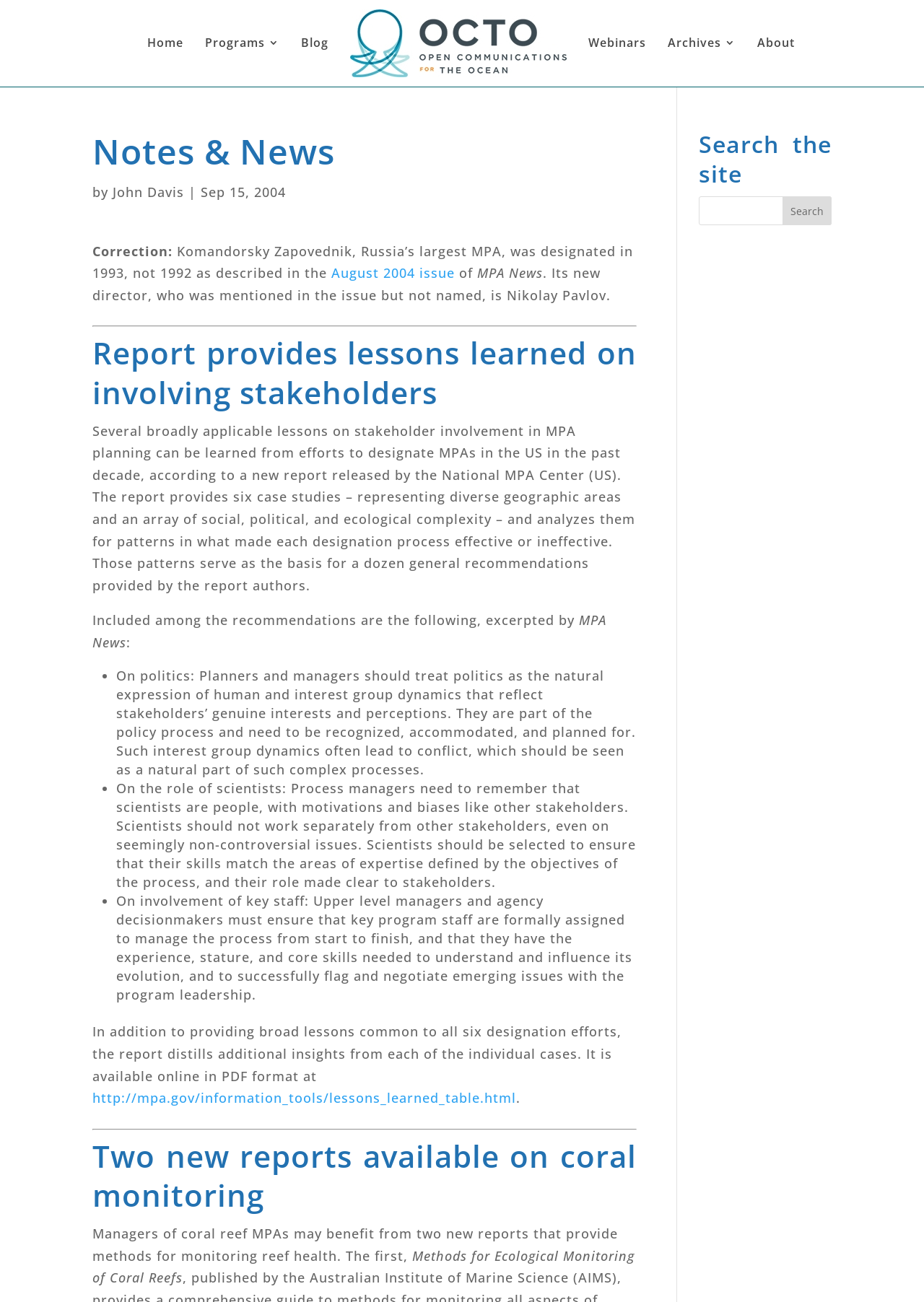Please identify the bounding box coordinates of the clickable area that will fulfill the following instruction: "Click on the 'Home' link". The coordinates should be in the format of four float numbers between 0 and 1, i.e., [left, top, right, bottom].

[0.16, 0.007, 0.199, 0.059]